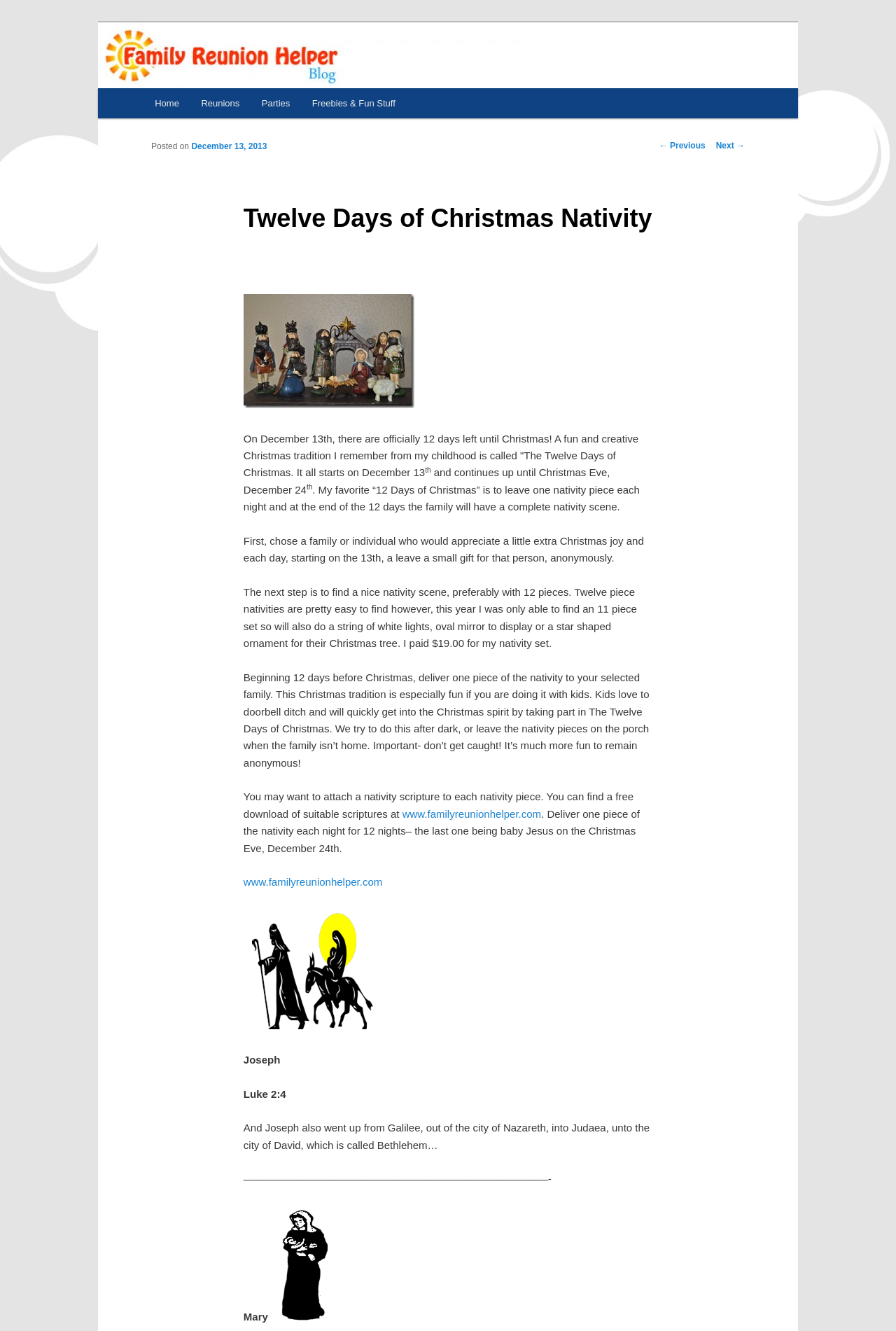Identify the headline of the webpage and generate its text content.

Family Reunion Helper